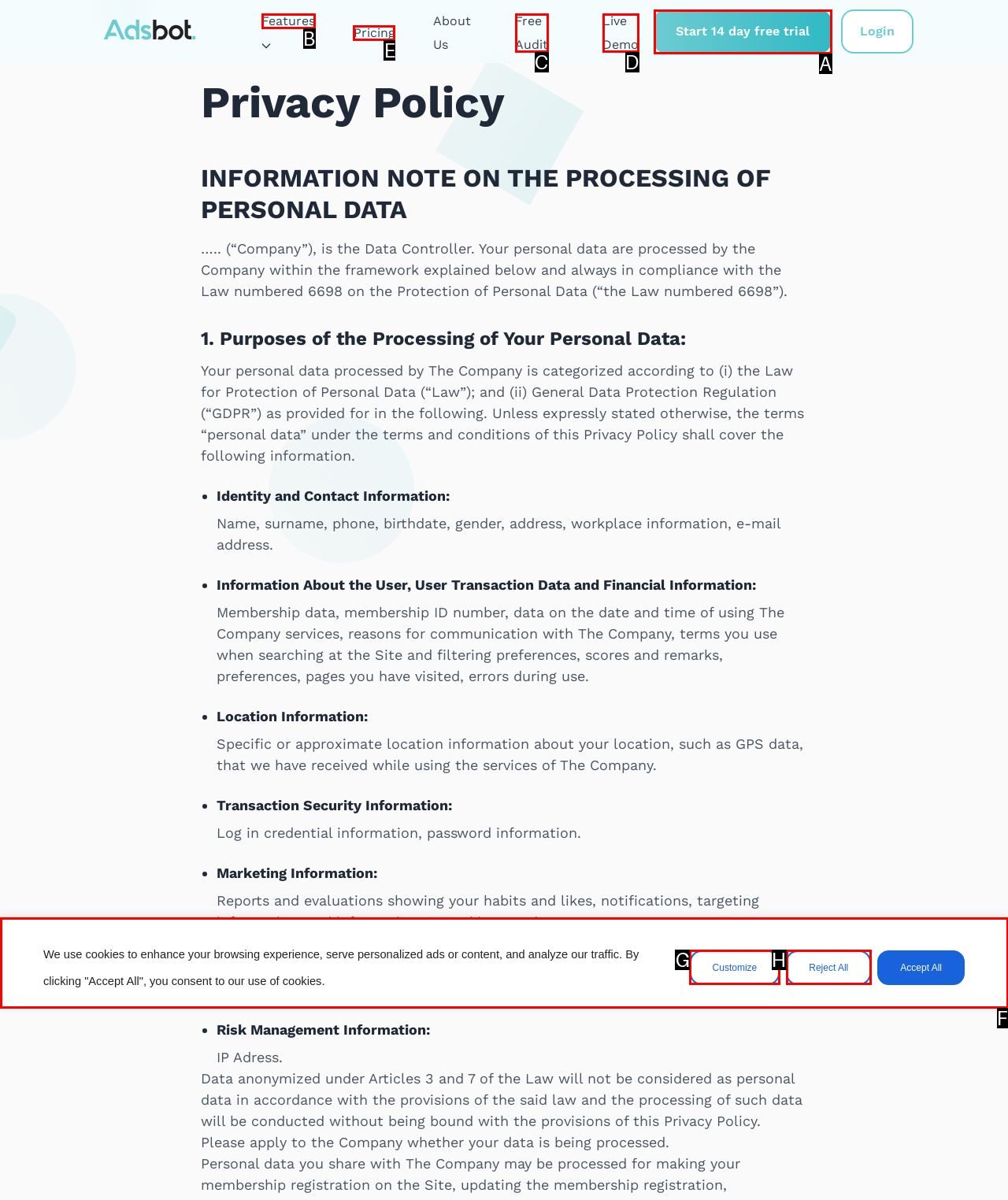Which option is described as follows: Start 14 day free trial
Answer with the letter of the matching option directly.

A